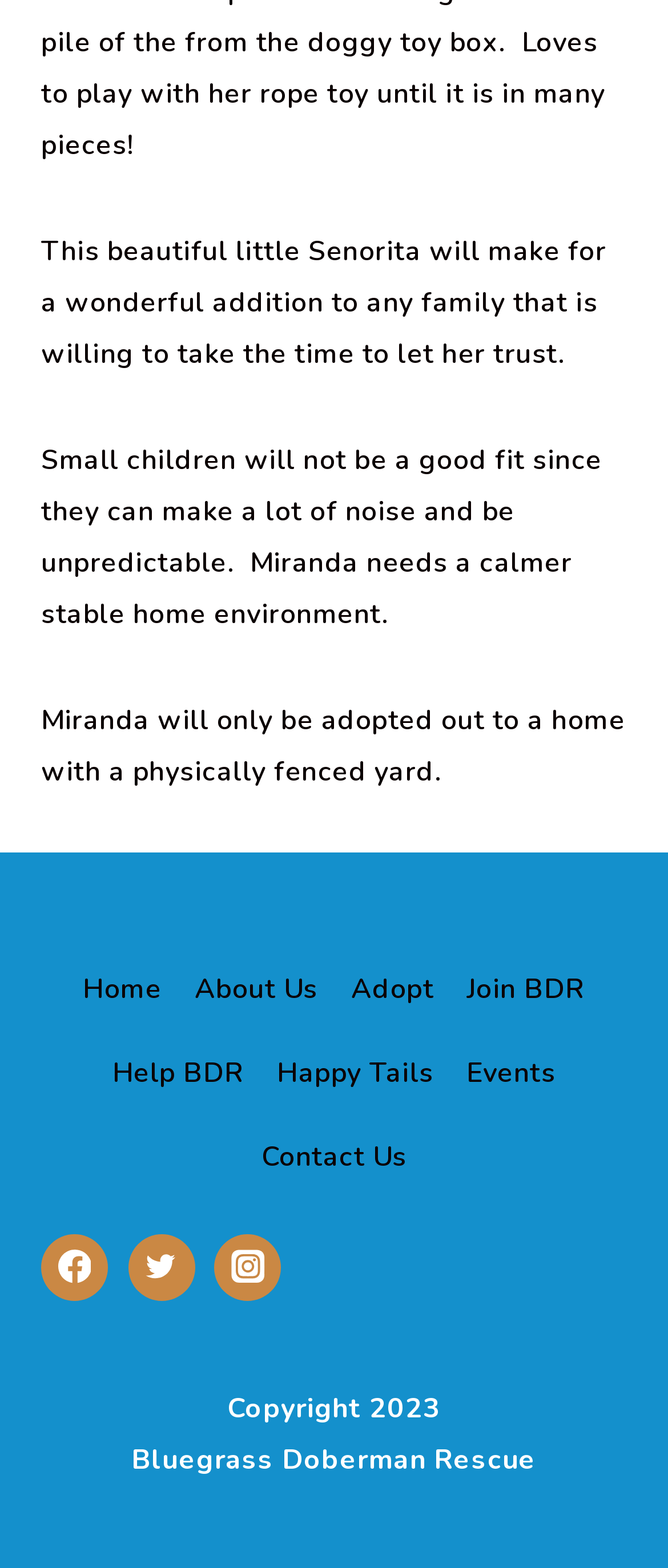Please identify the bounding box coordinates of the element I need to click to follow this instruction: "Visit the 'About Us' page".

[0.267, 0.604, 0.501, 0.657]